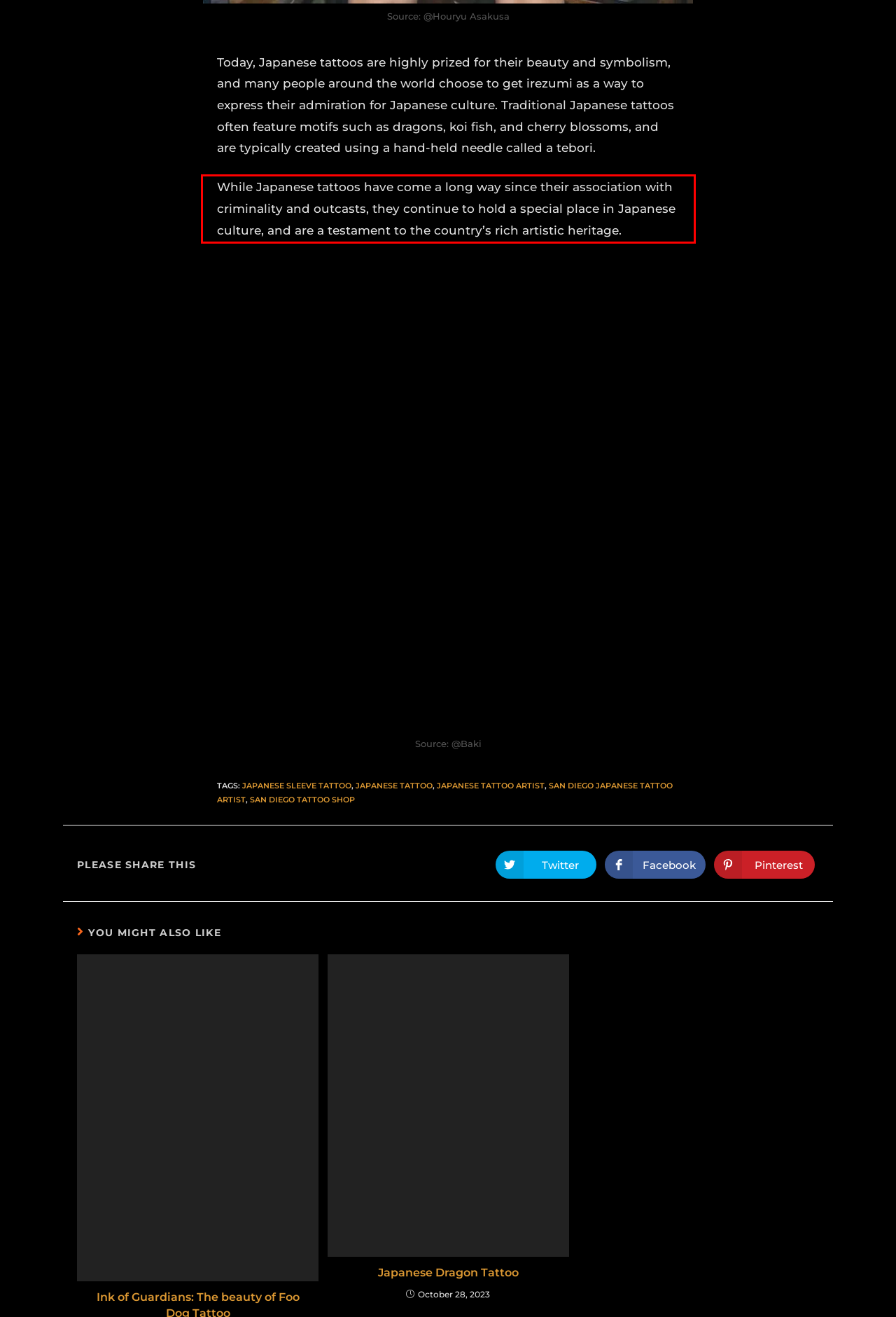Analyze the webpage screenshot and use OCR to recognize the text content in the red bounding box.

While Japanese tattoos have come a long way since their association with criminality and outcasts, they continue to hold a special place in Japanese culture, and are a testament to the country’s rich artistic heritage.